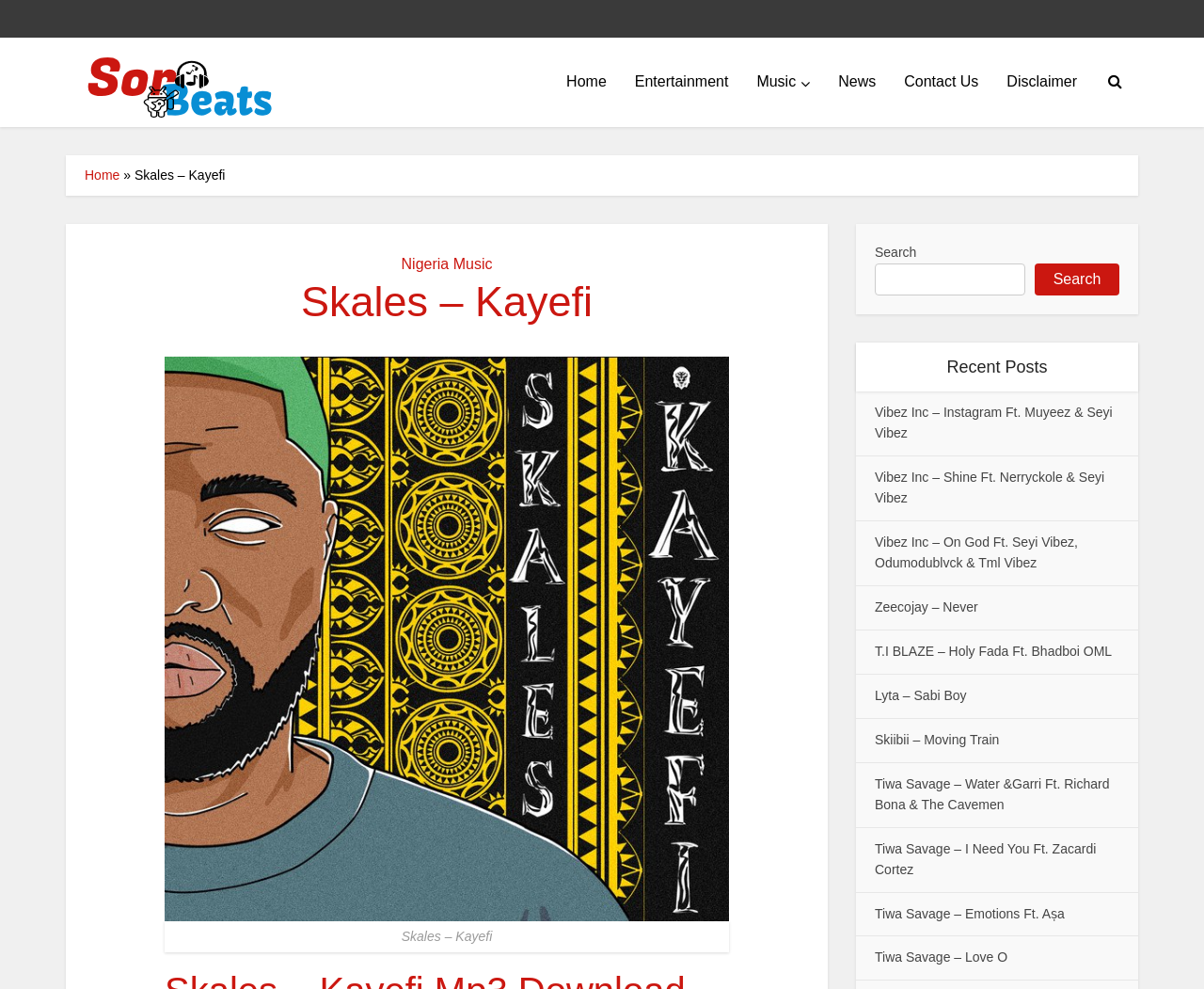Describe all significant elements and features of the webpage.

The webpage is about music, specifically featuring Skales' song "Kayefi". At the top left, there is a link to "Sorbeats" accompanied by an image. Below this, there is a navigation menu with links to "Home", "Entertainment", "Music", "News", "Contact Us", and "Disclaimer". 

To the right of the navigation menu, there is a section dedicated to the song "Kayefi" by Skales. This section has a header with a link to "Nigeria Music" and a heading that reads "Skales – Kayefi". Below the header, there is a large image, likely the album cover or a promotional image for the song.

On the right side of the page, there is a search bar with a button and a heading that reads "Recent Posts". Below this, there are several links to recent music posts, including songs by Vibez Inc, Zeecojay, T.I BLAZE, Lyta, Skiibii, and Tiwa Savage. These links are arranged in a vertical list, with each link taking up a significant portion of the page's width.